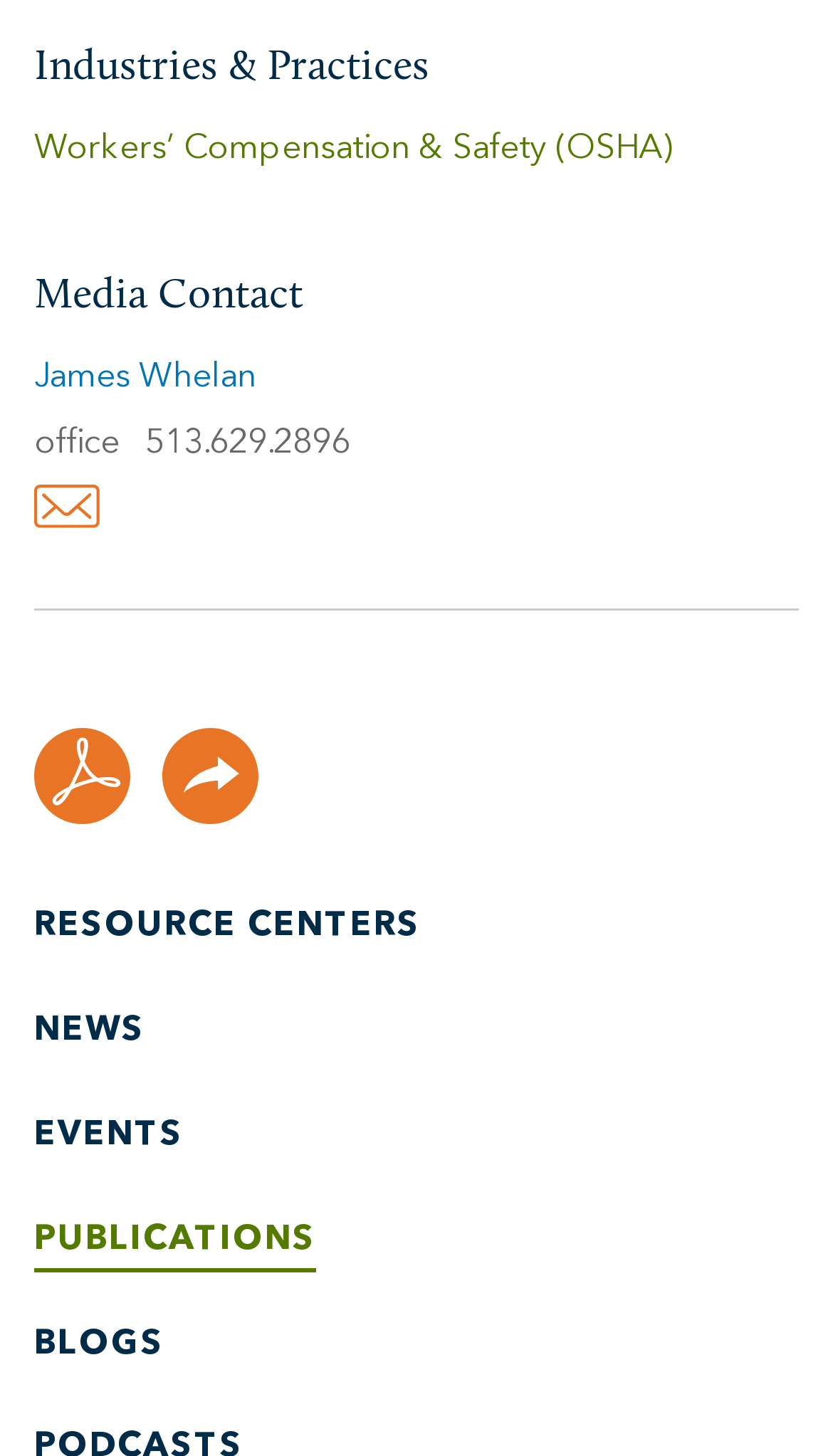Determine the bounding box coordinates for the area that needs to be clicked to fulfill this task: "Email James Whelan". The coordinates must be given as four float numbers between 0 and 1, i.e., [left, top, right, bottom].

[0.041, 0.346, 0.121, 0.369]